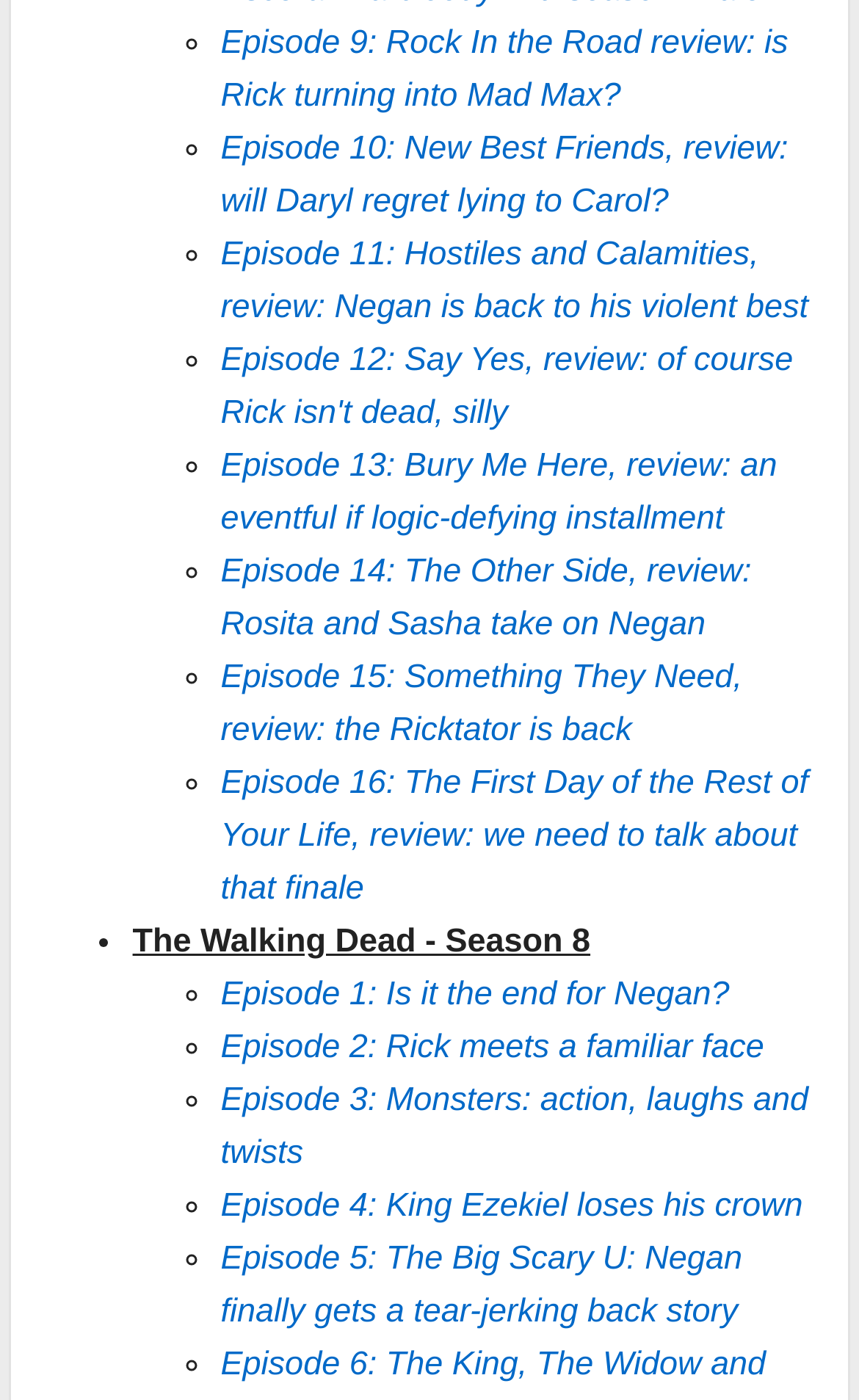Kindly provide the bounding box coordinates of the section you need to click on to fulfill the given instruction: "Check out Episode 15 review".

[0.257, 0.47, 0.864, 0.535]